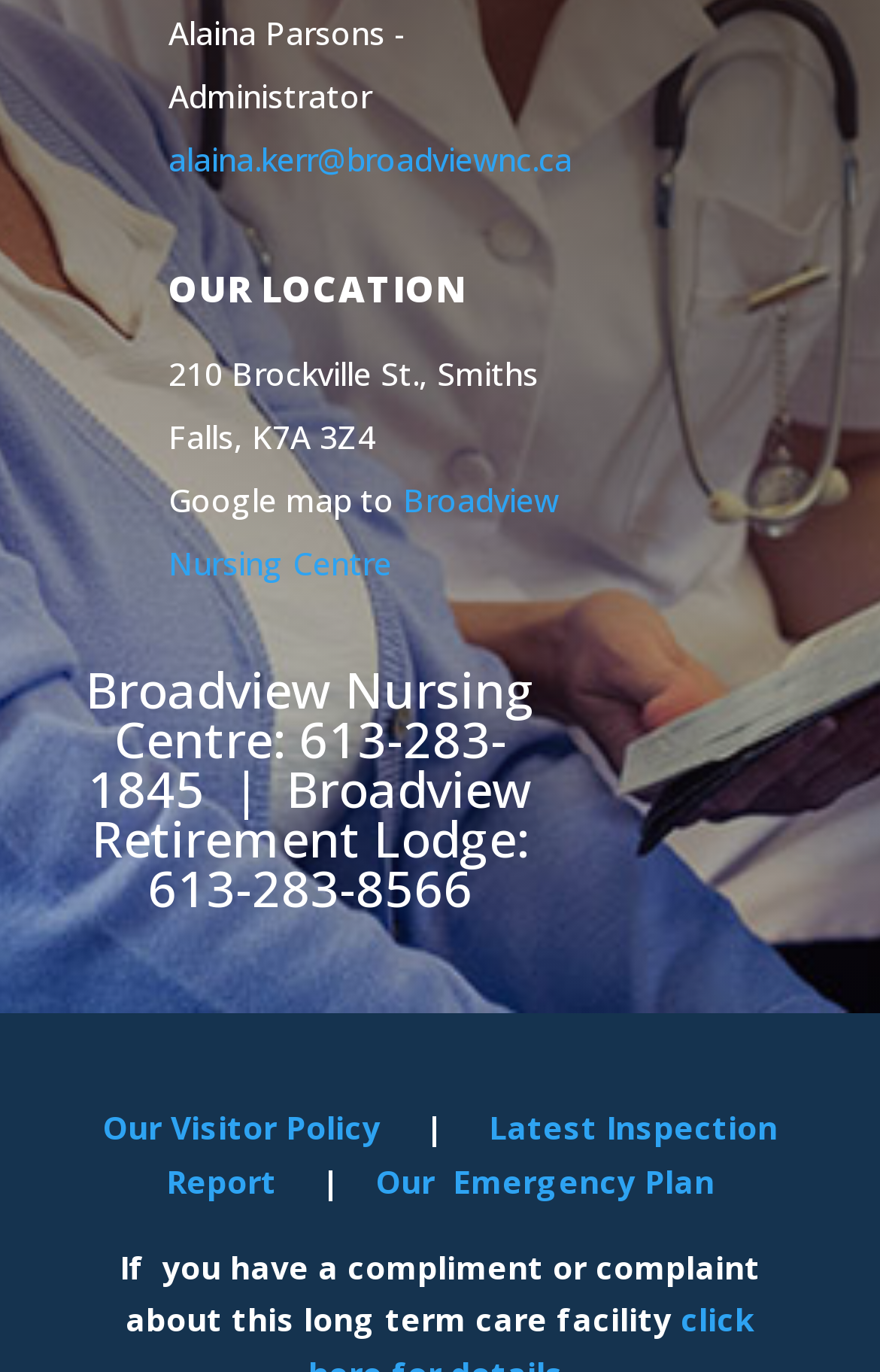Please answer the following question as detailed as possible based on the image: 
What is the purpose of the link 'Our Visitor Policy'?

I inferred the purpose of the link by its name, 'Our Visitor Policy', which suggests that it leads to a page that outlines the policy for visitors to the facility.